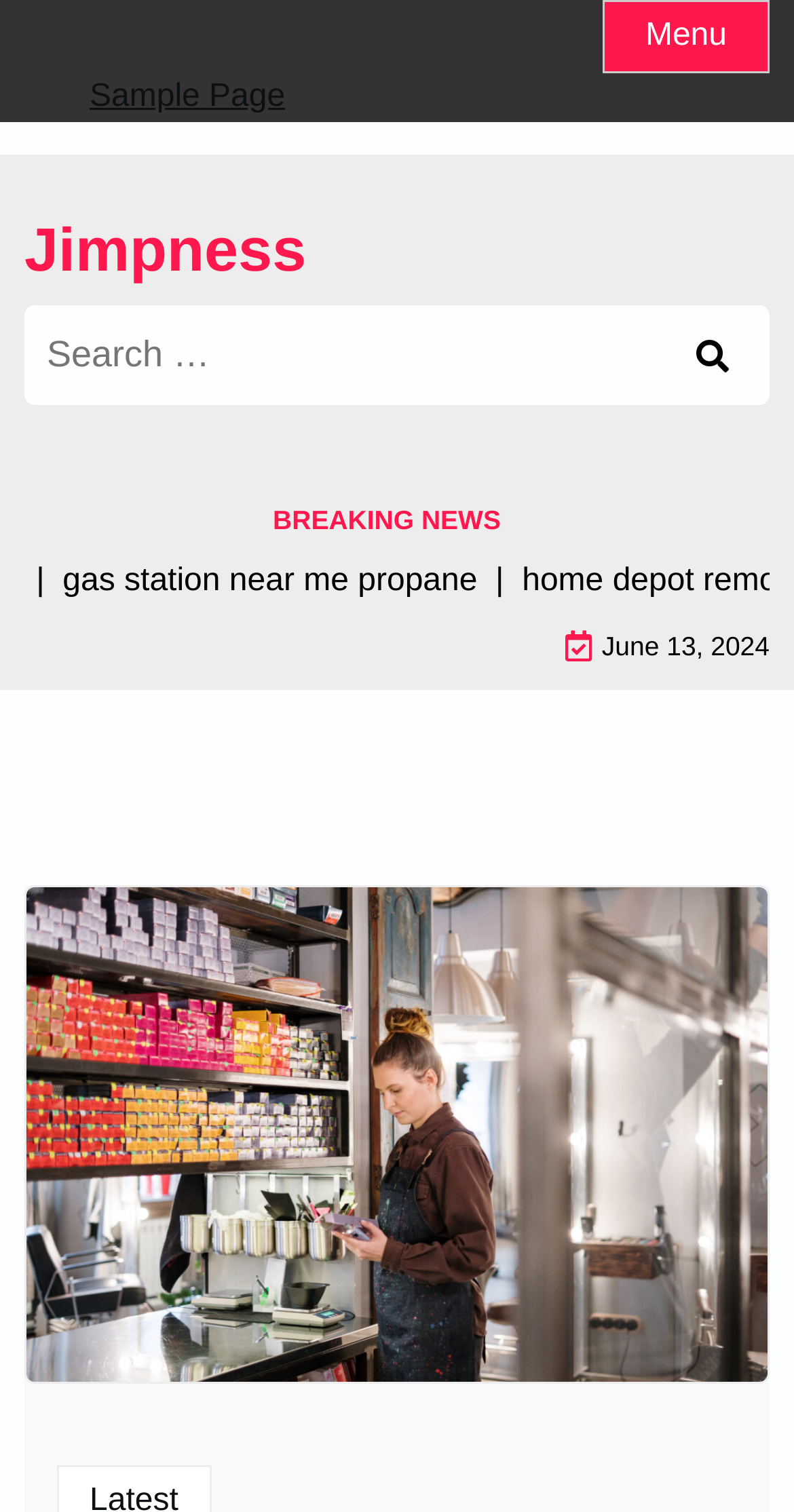For the element described, predict the bounding box coordinates as (top-left x, top-left y, bottom-right x, bottom-right y). All values should be between 0 and 1. Element description: Sample Page

[0.113, 0.048, 0.359, 0.081]